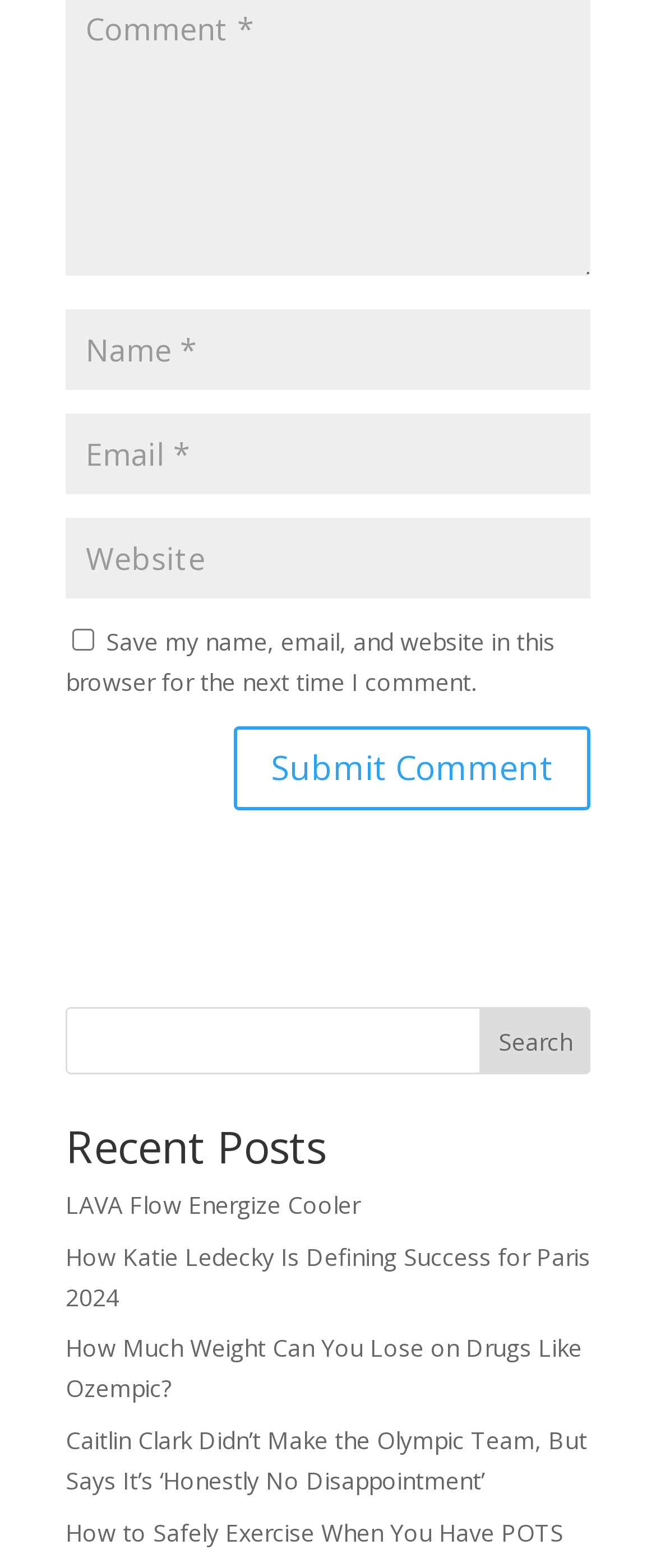Find the bounding box coordinates of the area to click in order to follow the instruction: "Search for something".

[0.1, 0.642, 0.9, 0.685]